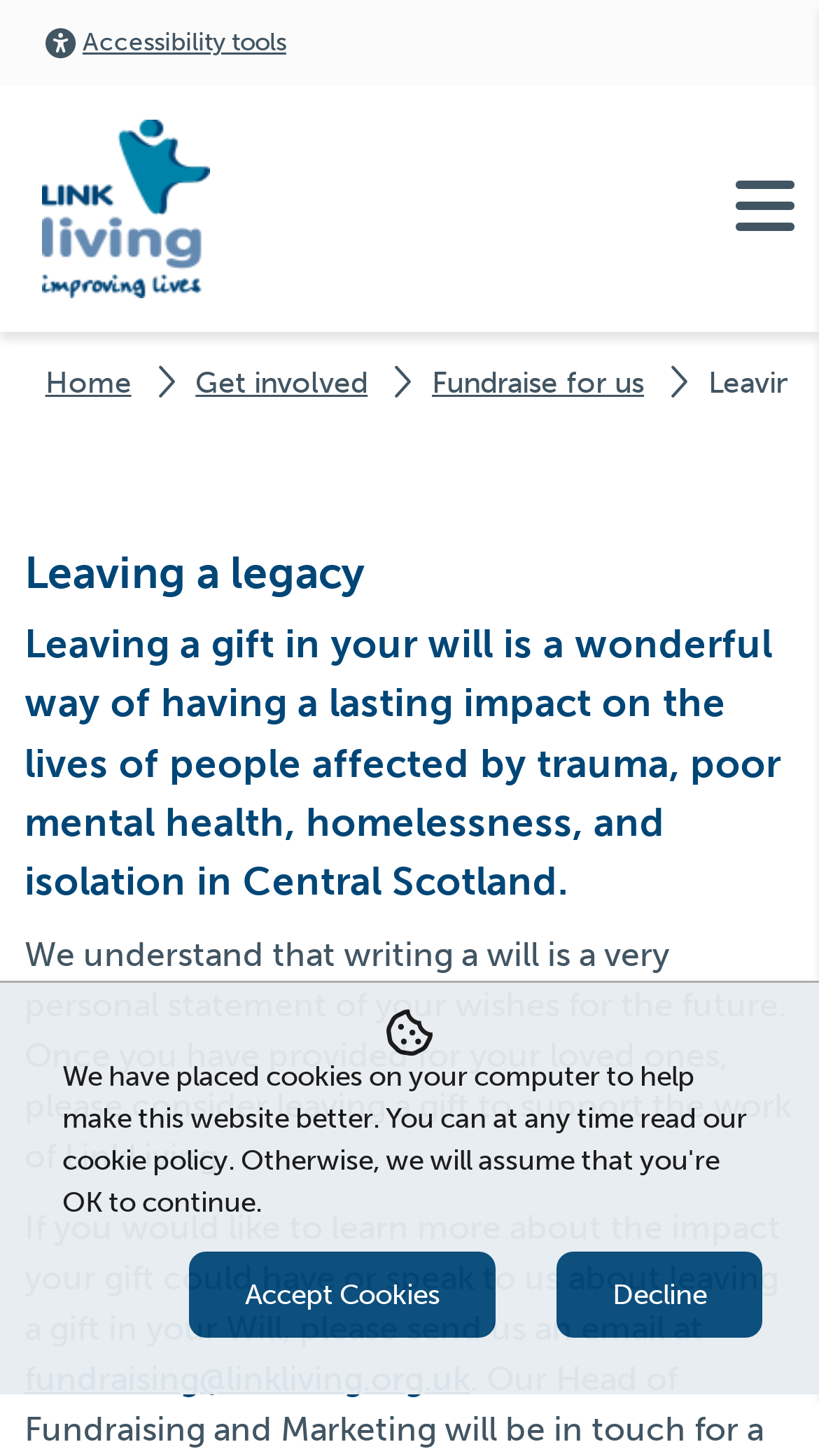Determine the bounding box coordinates of the clickable element to complete this instruction: "Go to the home page". Provide the coordinates in the format of four float numbers between 0 and 1, [left, top, right, bottom].

[0.055, 0.251, 0.16, 0.275]